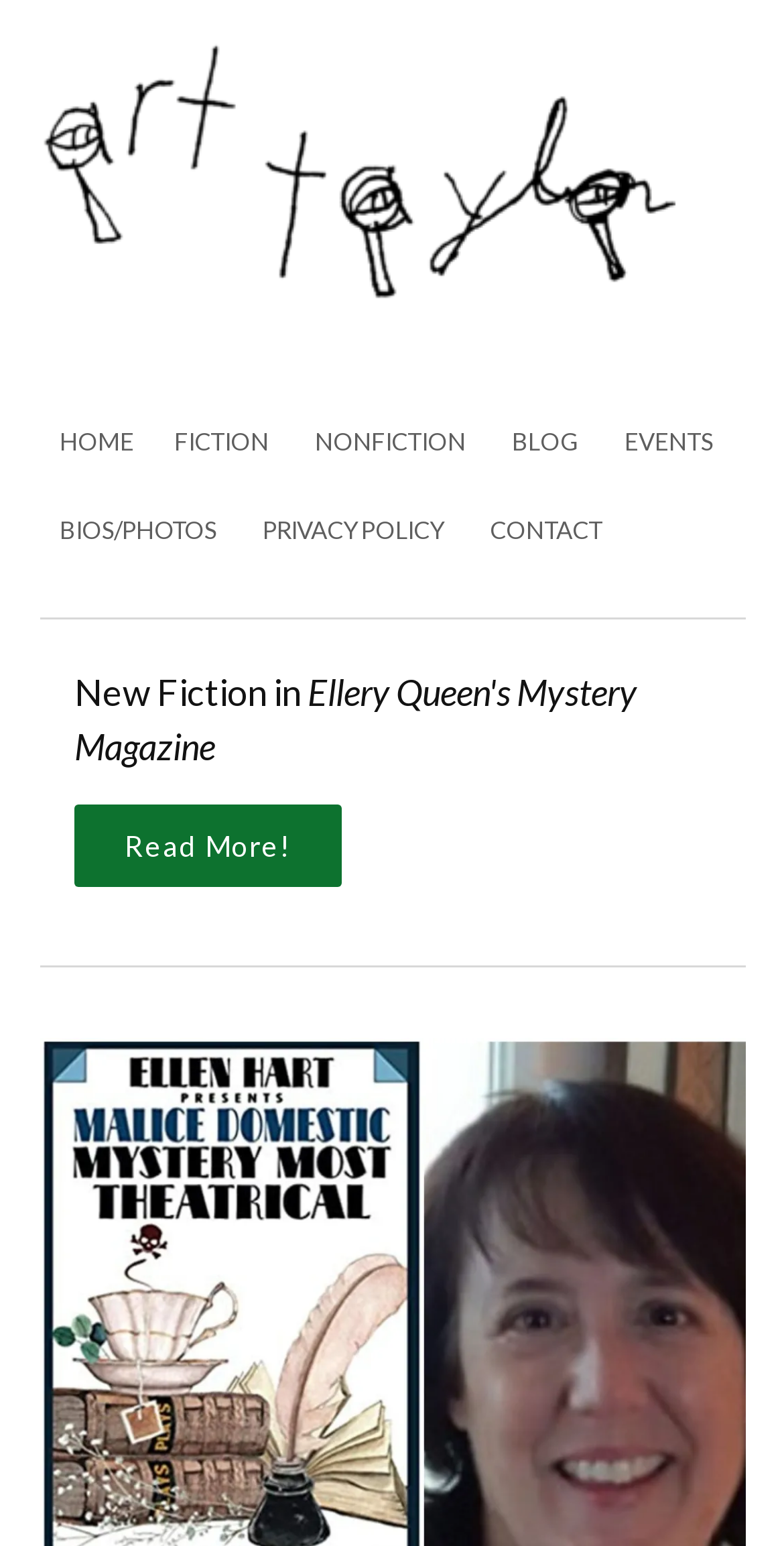Given the element description View source, identify the bounding box coordinates for the UI element on the webpage screenshot. The format should be (top-left x, top-left y, bottom-right x, bottom-right y), with values between 0 and 1.

None